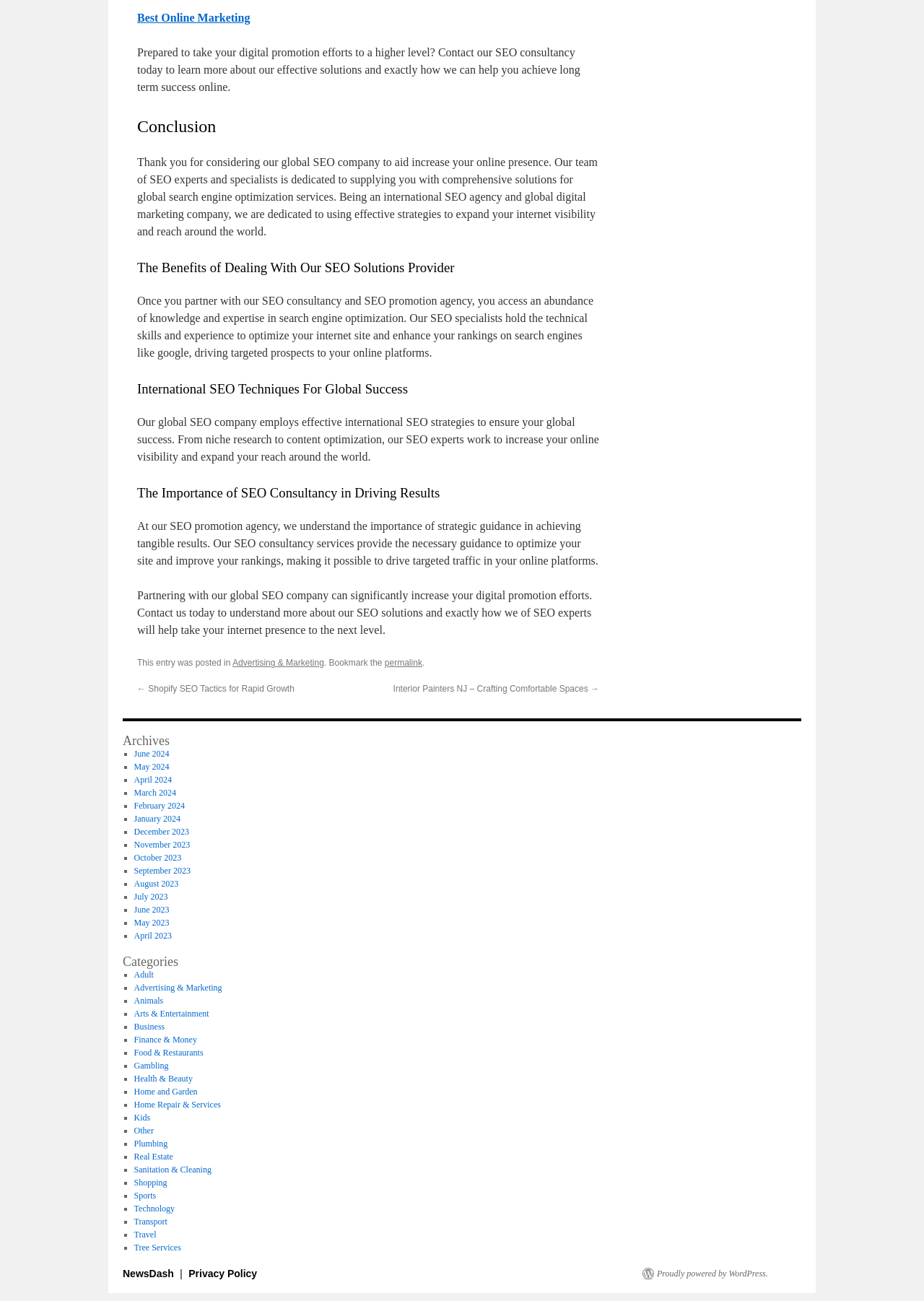Find the bounding box coordinates for the HTML element specified by: "Home Repair & Services".

[0.145, 0.845, 0.239, 0.853]